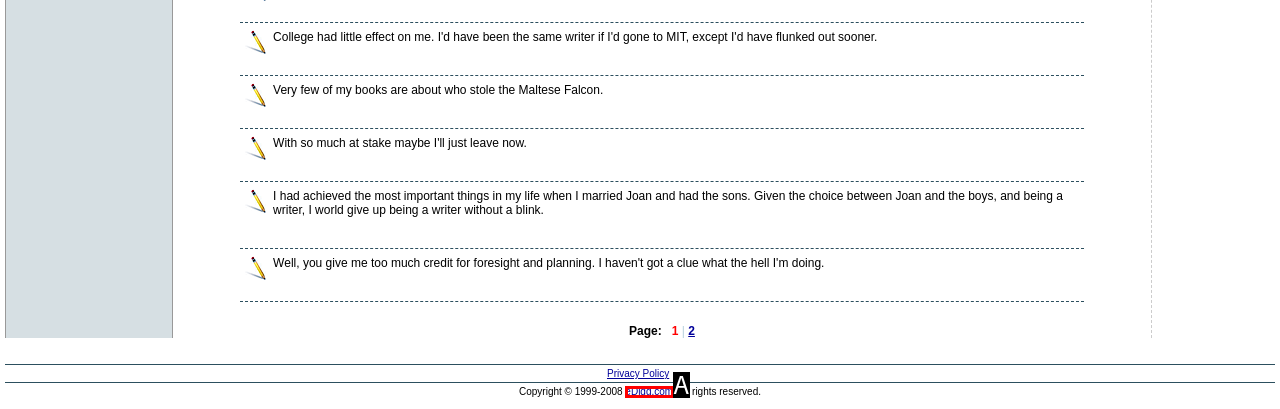From the provided options, which letter corresponds to the element described as: eDigg.com
Answer with the letter only.

A